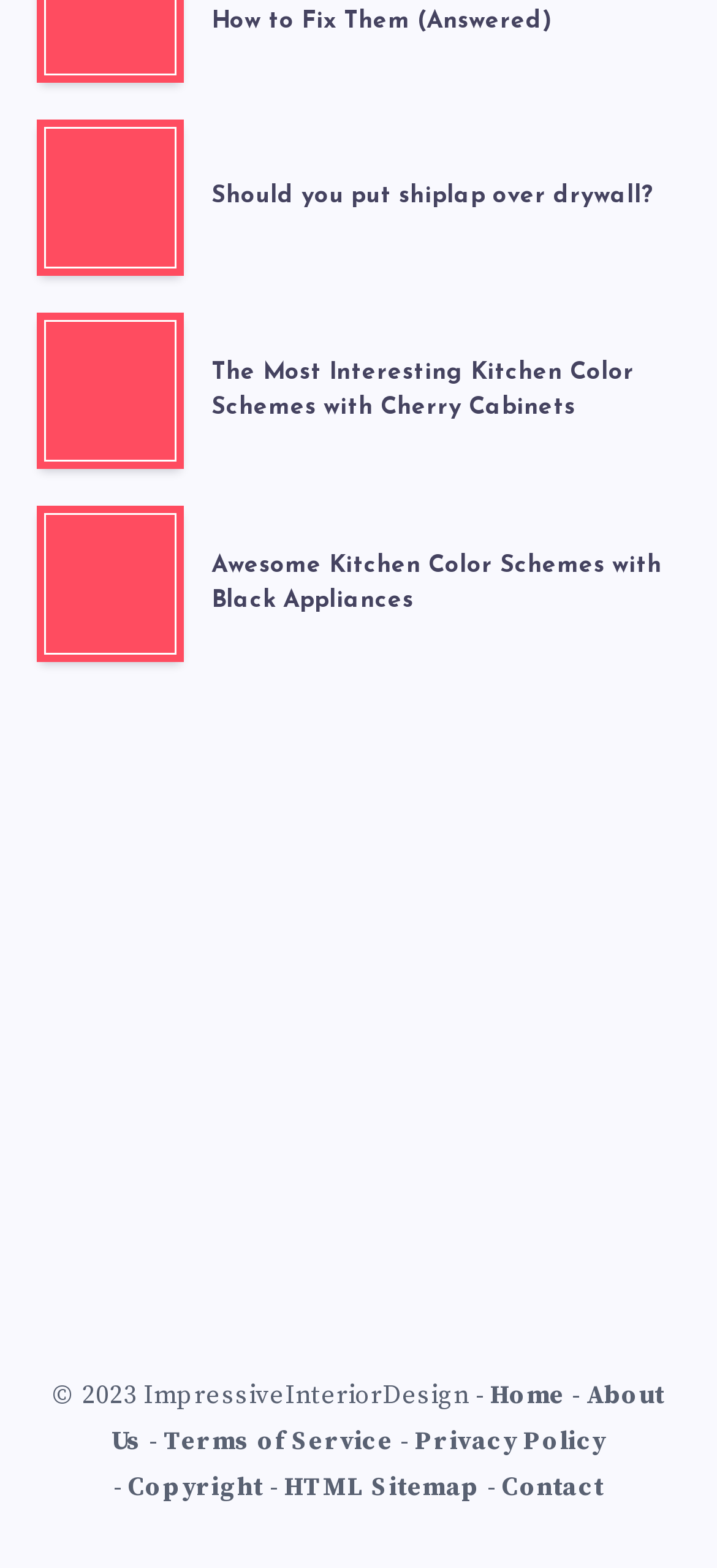Could you locate the bounding box coordinates for the section that should be clicked to accomplish this task: "View the terms of service".

[0.228, 0.909, 0.549, 0.93]